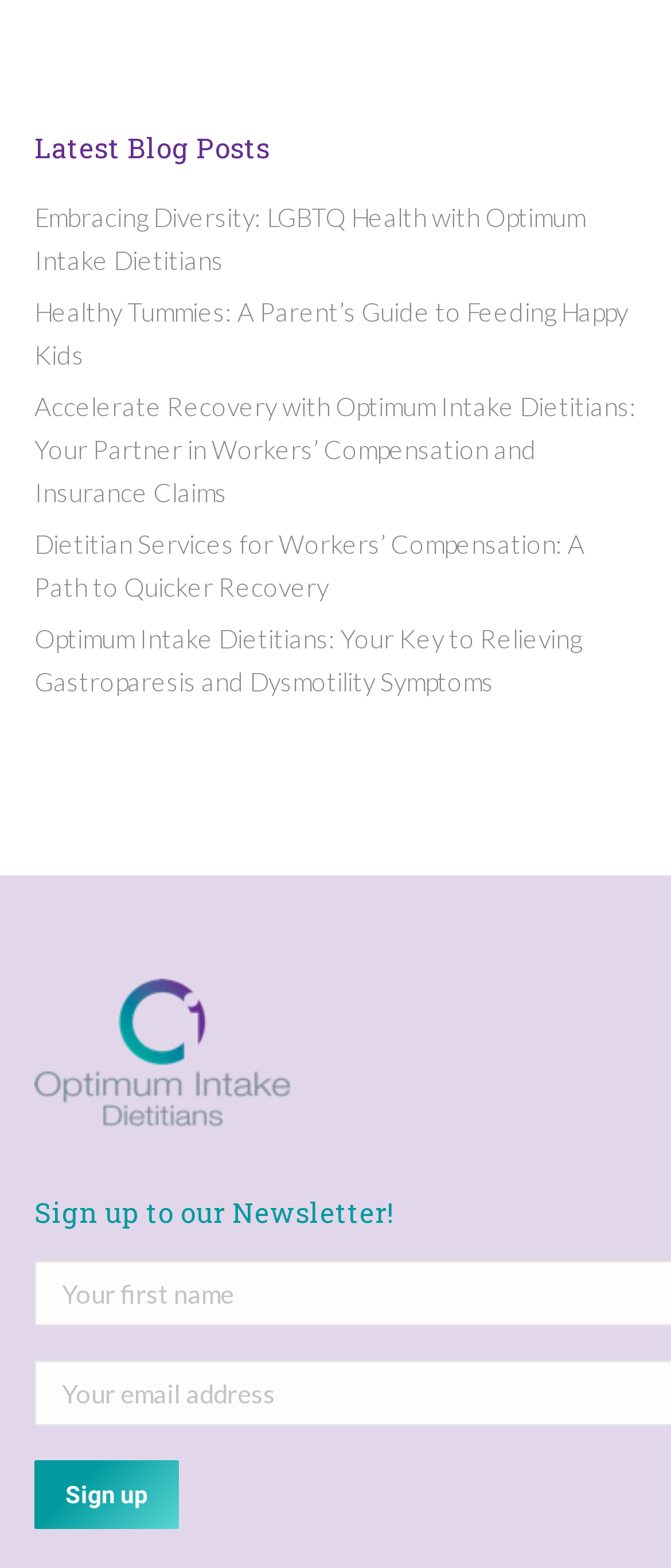Refer to the screenshot and answer the following question in detail:
How many elements are there in the complementary section?

I counted the number of child elements within the complementary section, and there are 9 of them, including static text elements, link elements, an image element, and a button element.